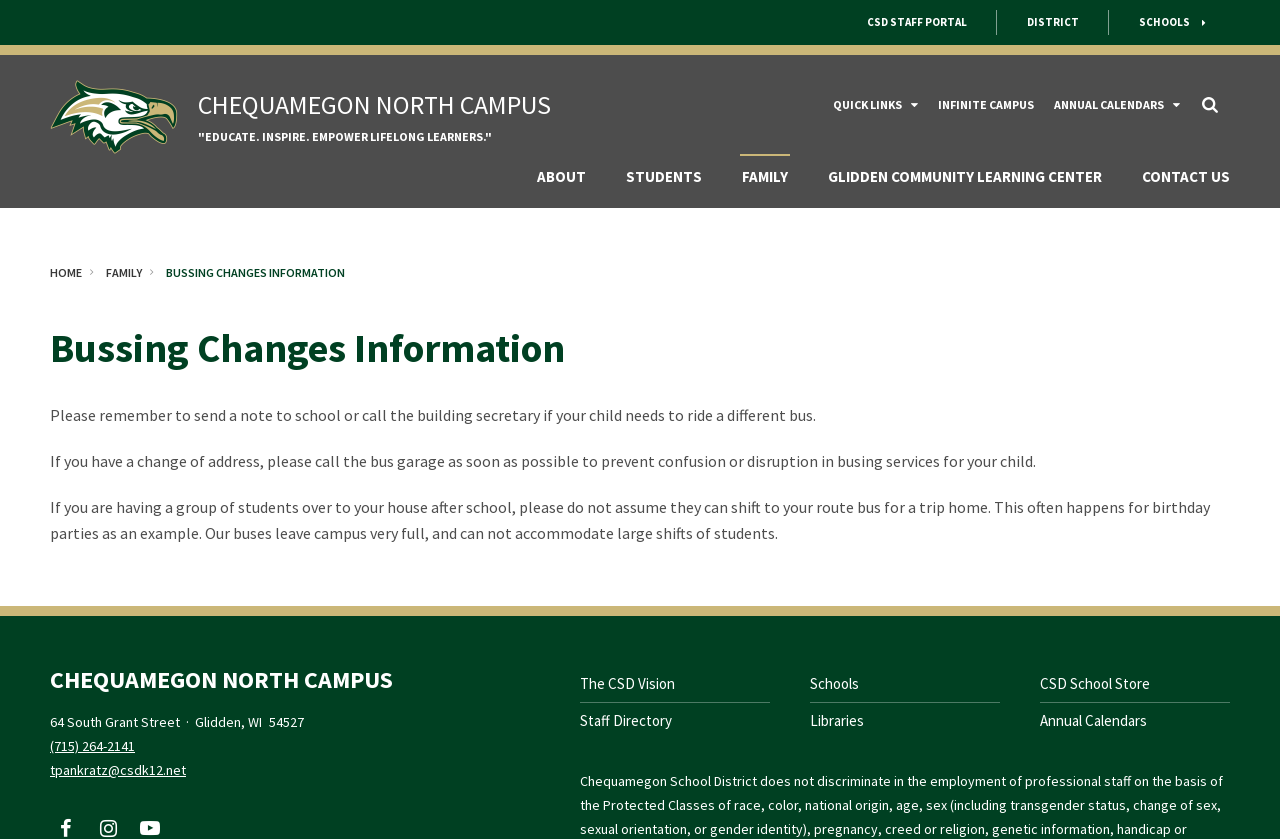Please determine the bounding box coordinates of the area that needs to be clicked to complete this task: 'Click on the 'CSD STAFF PORTAL' menu item'. The coordinates must be four float numbers between 0 and 1, formatted as [left, top, right, bottom].

[0.654, 0.0, 0.779, 0.054]